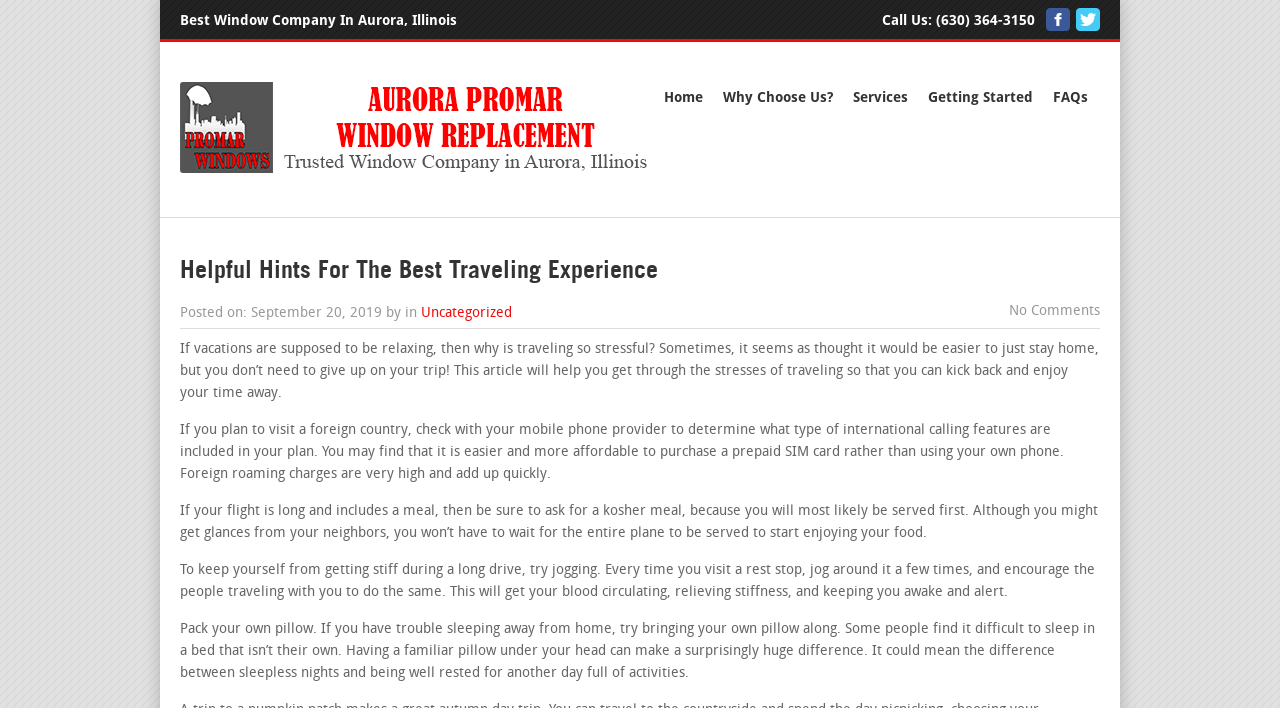Please find the bounding box for the following UI element description. Provide the coordinates in (top-left x, top-left y, bottom-right x, bottom-right y) format, with values between 0 and 1: Why Choose Us?

[0.559, 0.116, 0.657, 0.161]